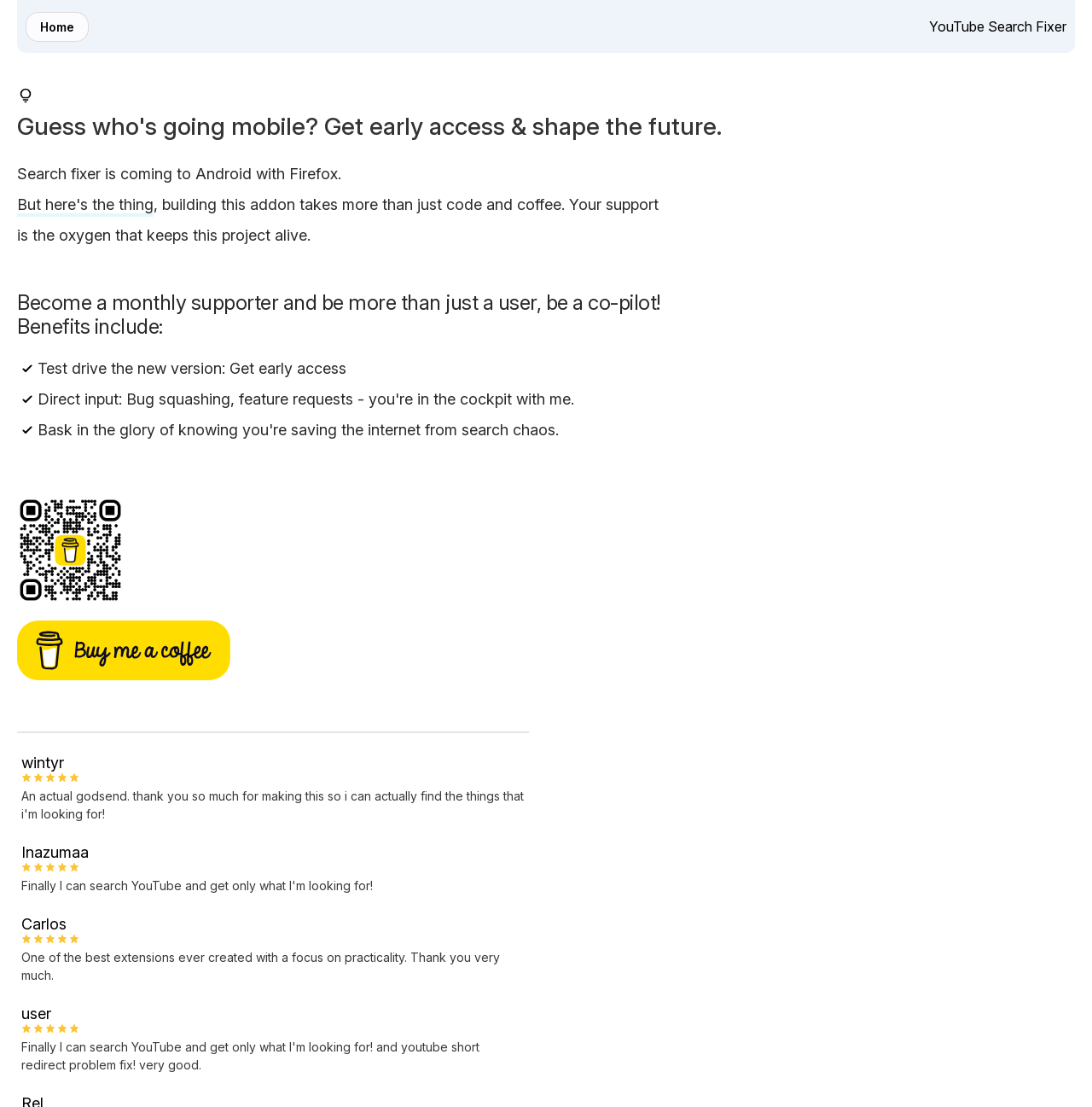Please give a succinct answer using a single word or phrase:
What is the purpose of the extension?

Fix YouTube search